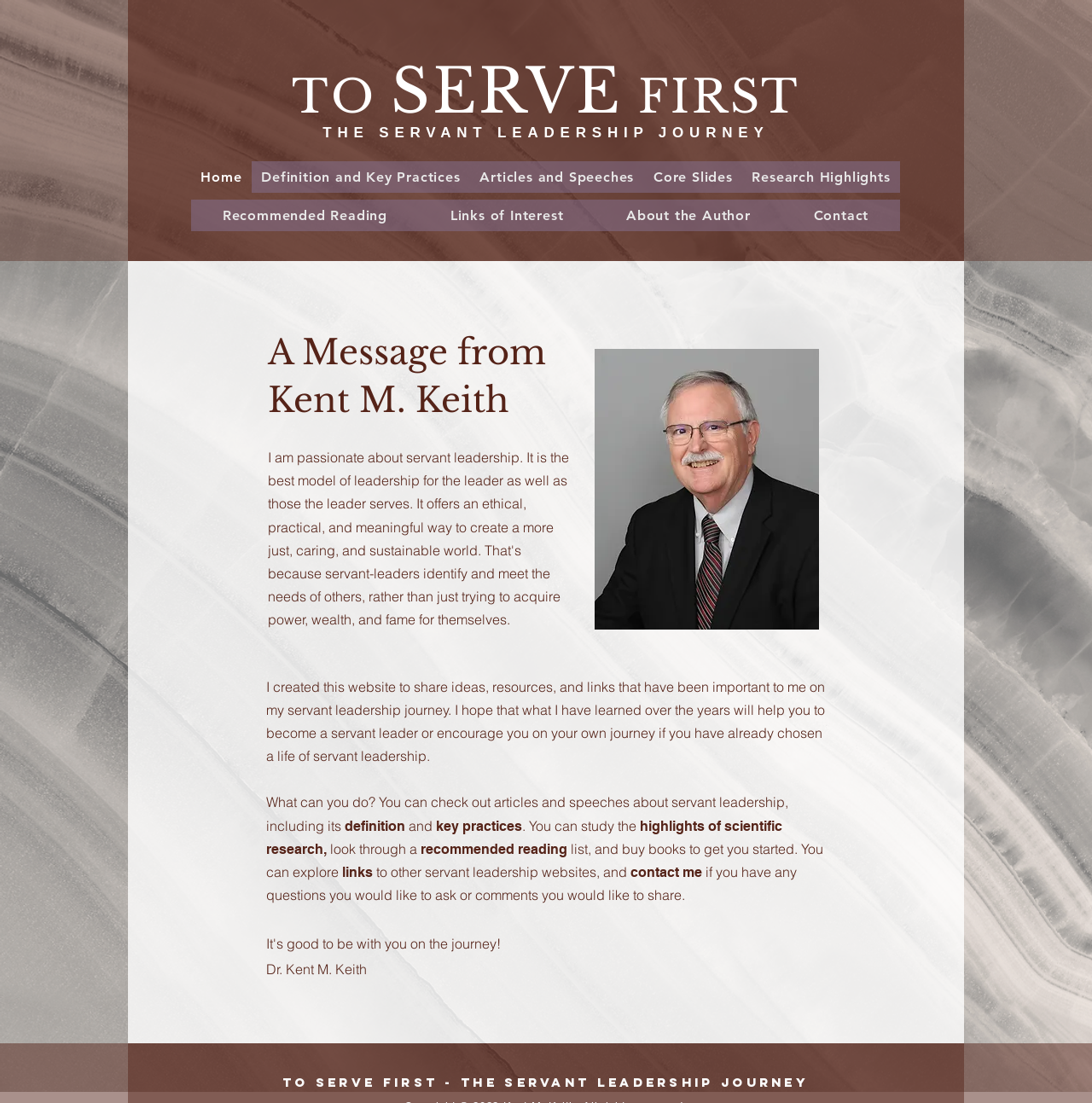Identify the bounding box coordinates of the region I need to click to complete this instruction: "Contact the author".

[0.716, 0.181, 0.824, 0.21]